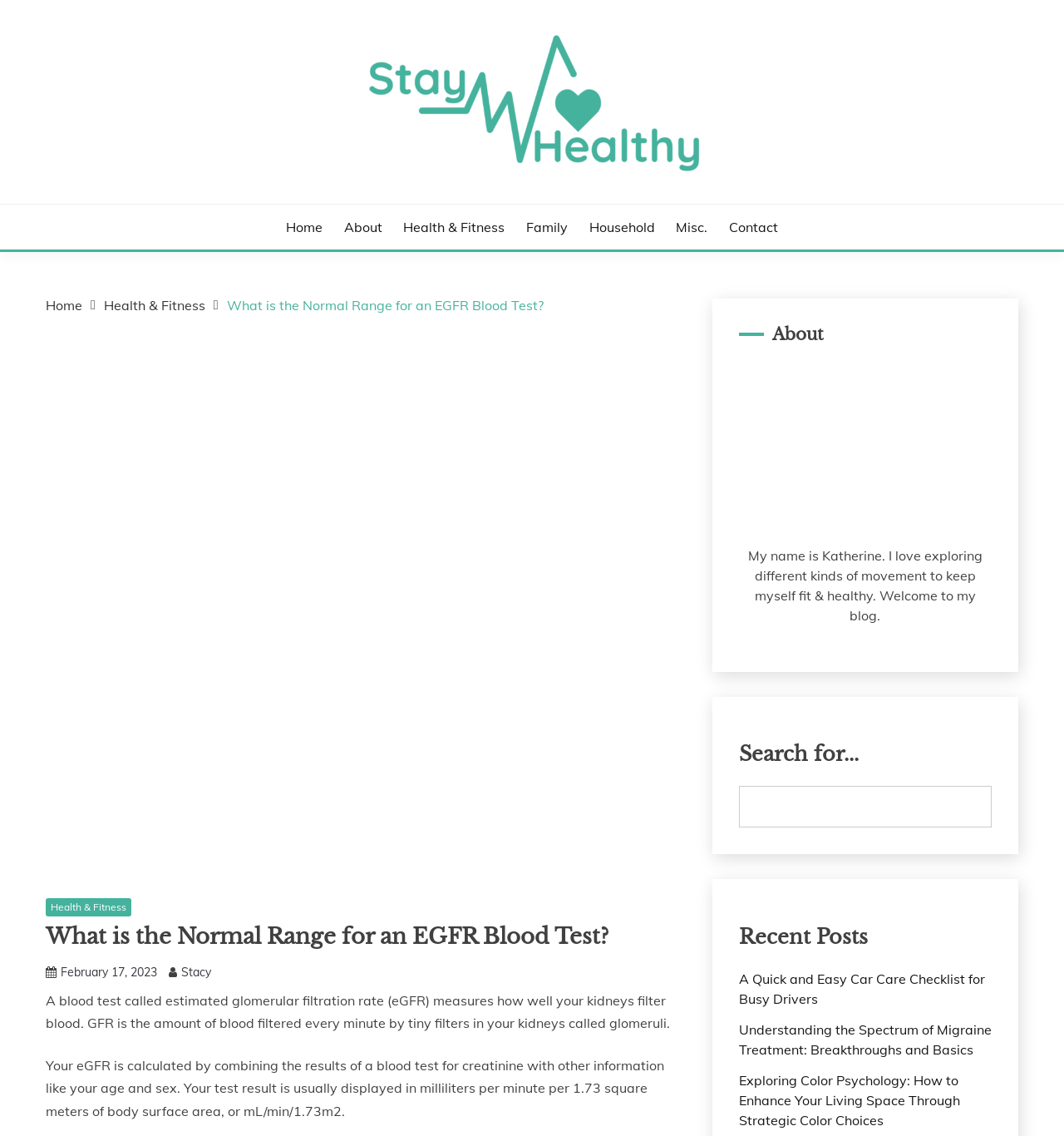Extract the bounding box coordinates of the UI element described by: "Health & Fitness". The coordinates should include four float numbers ranging from 0 to 1, e.g., [left, top, right, bottom].

[0.043, 0.79, 0.123, 0.807]